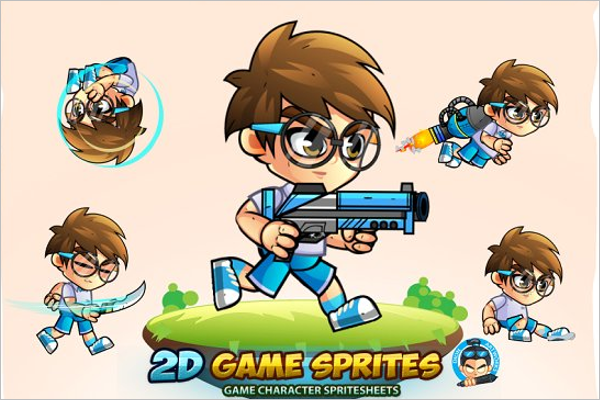Kindly respond to the following question with a single word or a brief phrase: 
What is the terrain beneath the character?

grassy